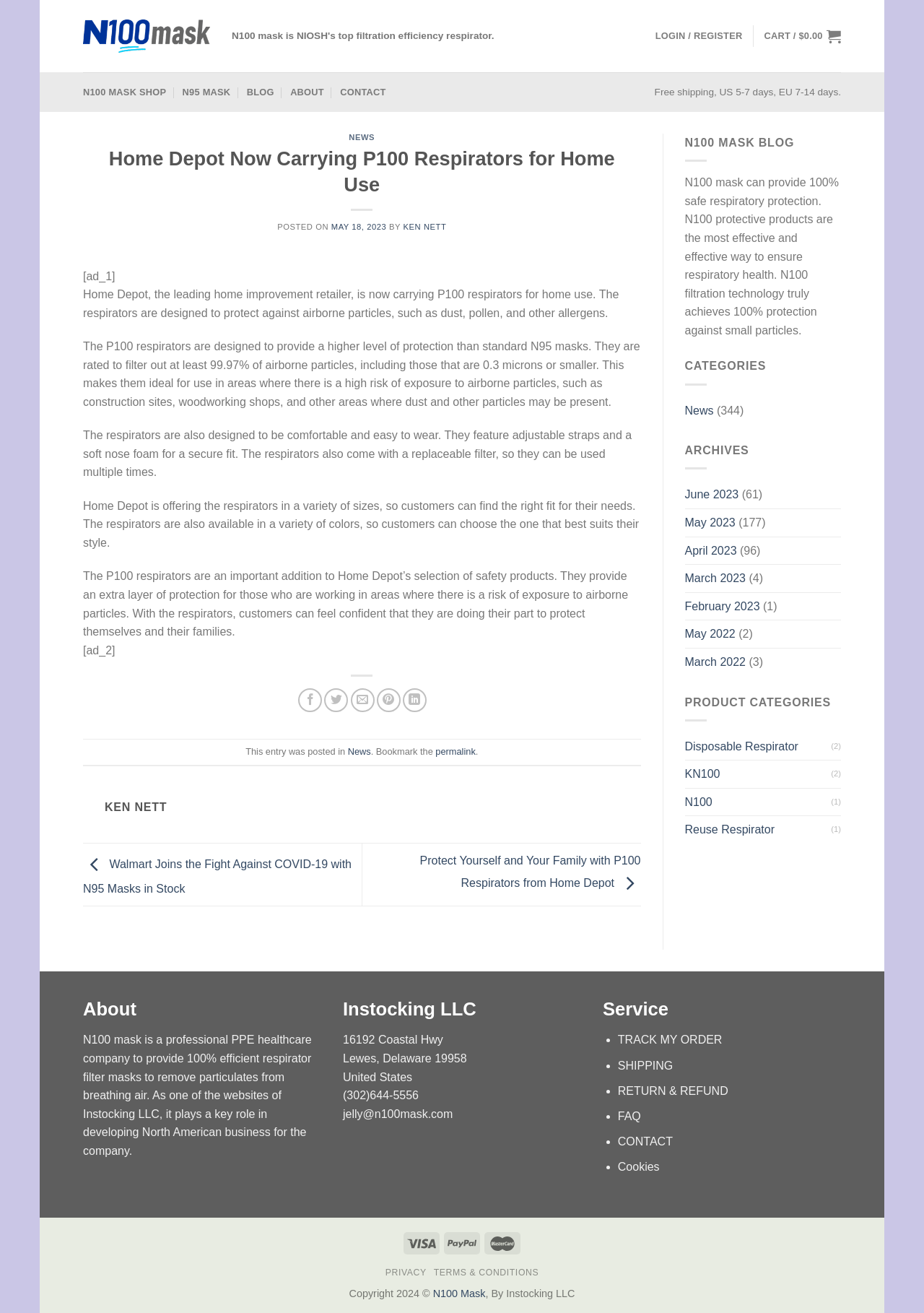Please find the bounding box coordinates of the clickable region needed to complete the following instruction: "Learn more about P100 Respirators from Home Depot". The bounding box coordinates must consist of four float numbers between 0 and 1, i.e., [left, top, right, bottom].

[0.454, 0.651, 0.693, 0.677]